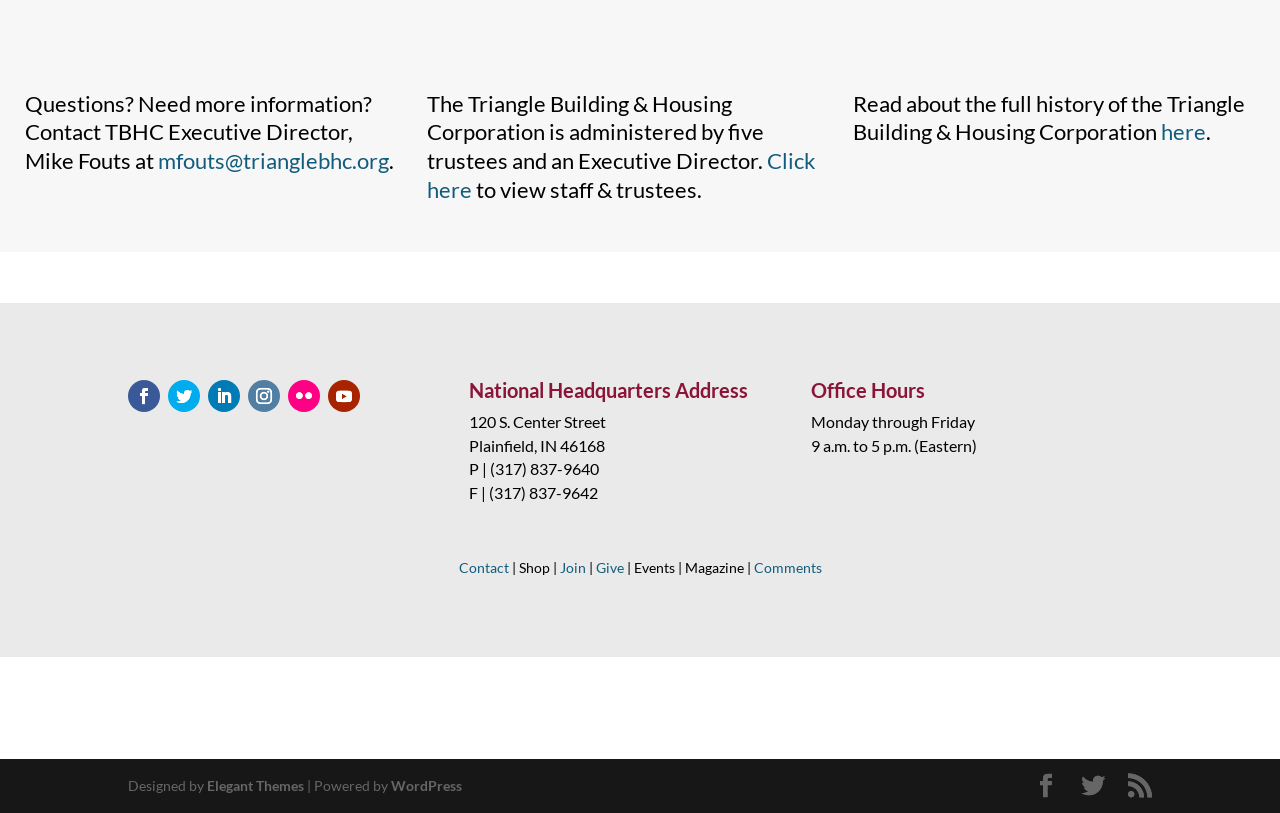Pinpoint the bounding box coordinates of the clickable area necessary to execute the following instruction: "Visit the shop". The coordinates should be given as four float numbers between 0 and 1, namely [left, top, right, bottom].

[0.397, 0.44, 0.437, 0.46]